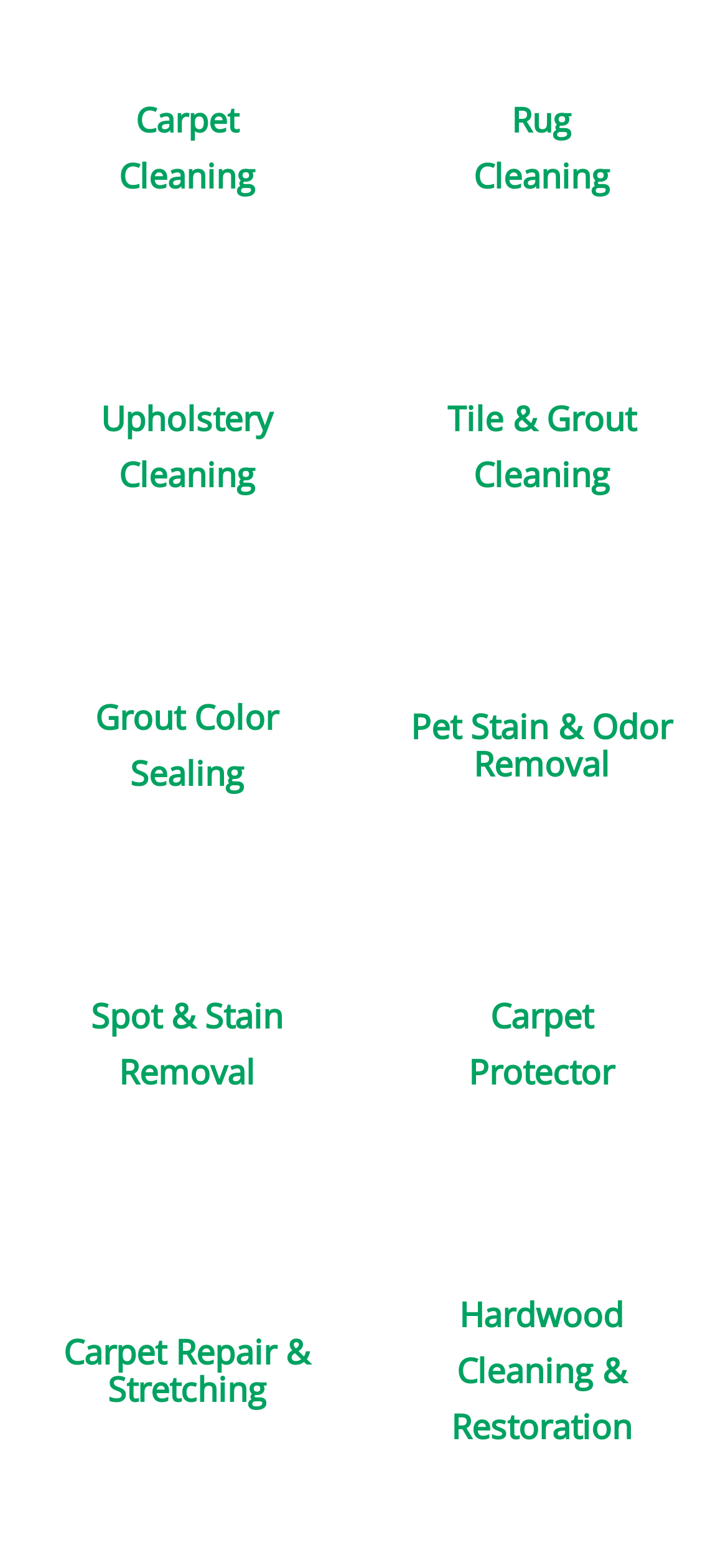What is the purpose of the 'Carpet Protector' service?
Look at the image and answer the question using a single word or phrase.

To protect carpets